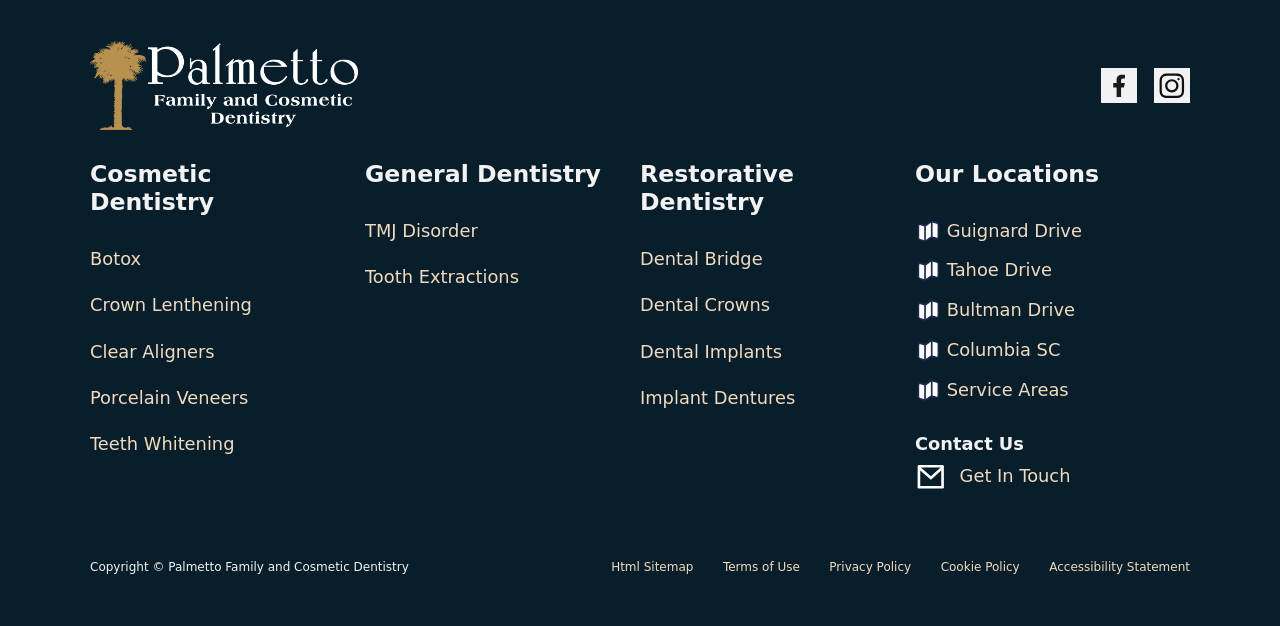Please find the bounding box coordinates of the clickable region needed to complete the following instruction: "Get In Touch". The bounding box coordinates must consist of four float numbers between 0 and 1, i.e., [left, top, right, bottom].

[0.75, 0.74, 0.836, 0.782]